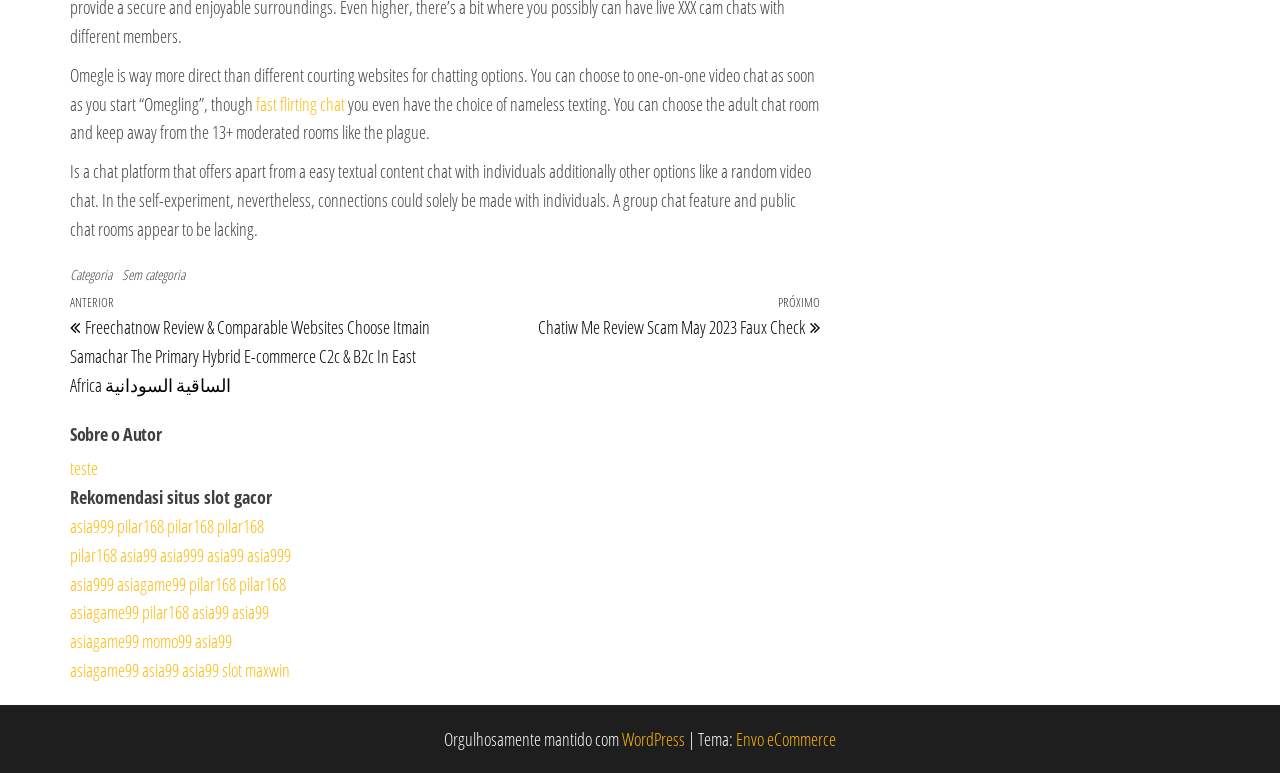What is the author of the current post?
Using the image as a reference, give an elaborate response to the question.

Although there is a section 'Sobre o Autor' on the webpage, it does not provide the author's name. Therefore, it cannot be determined who the author of the current post is.